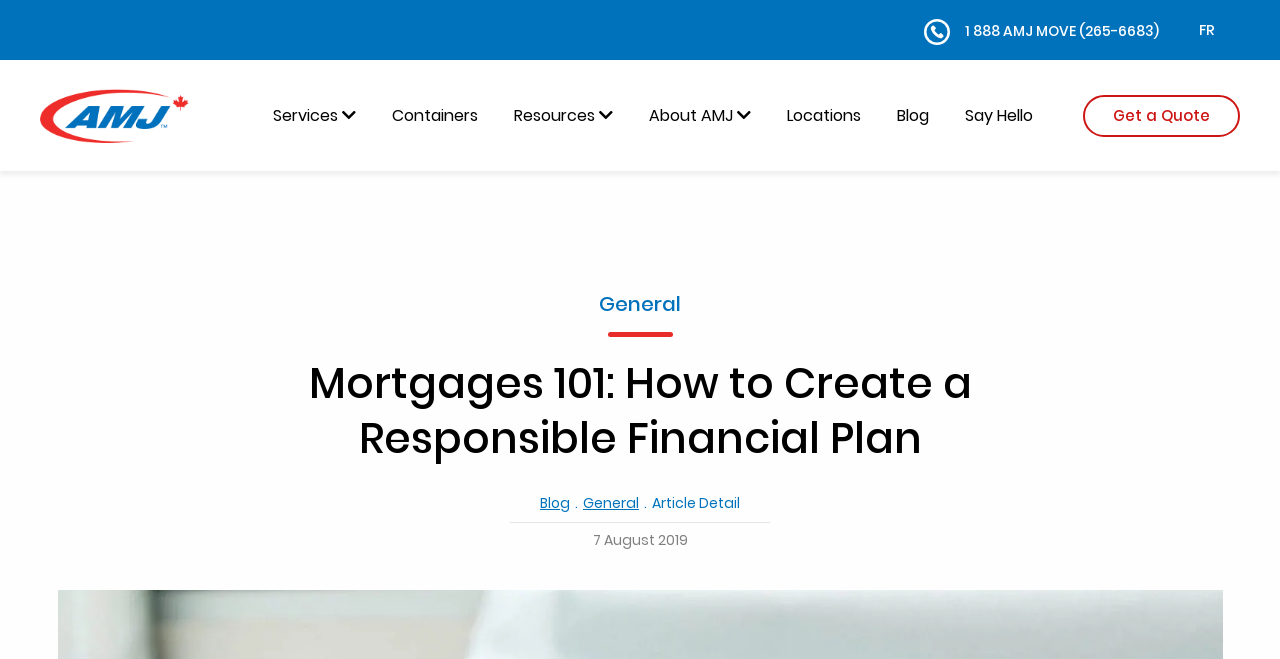What is the topic of the article on this webpage?
Answer the question with a thorough and detailed explanation.

The heading on the webpage is 'Mortgages 101: How to Create a Responsible Financial Plan', indicating that the article is about mortgages and financial planning.